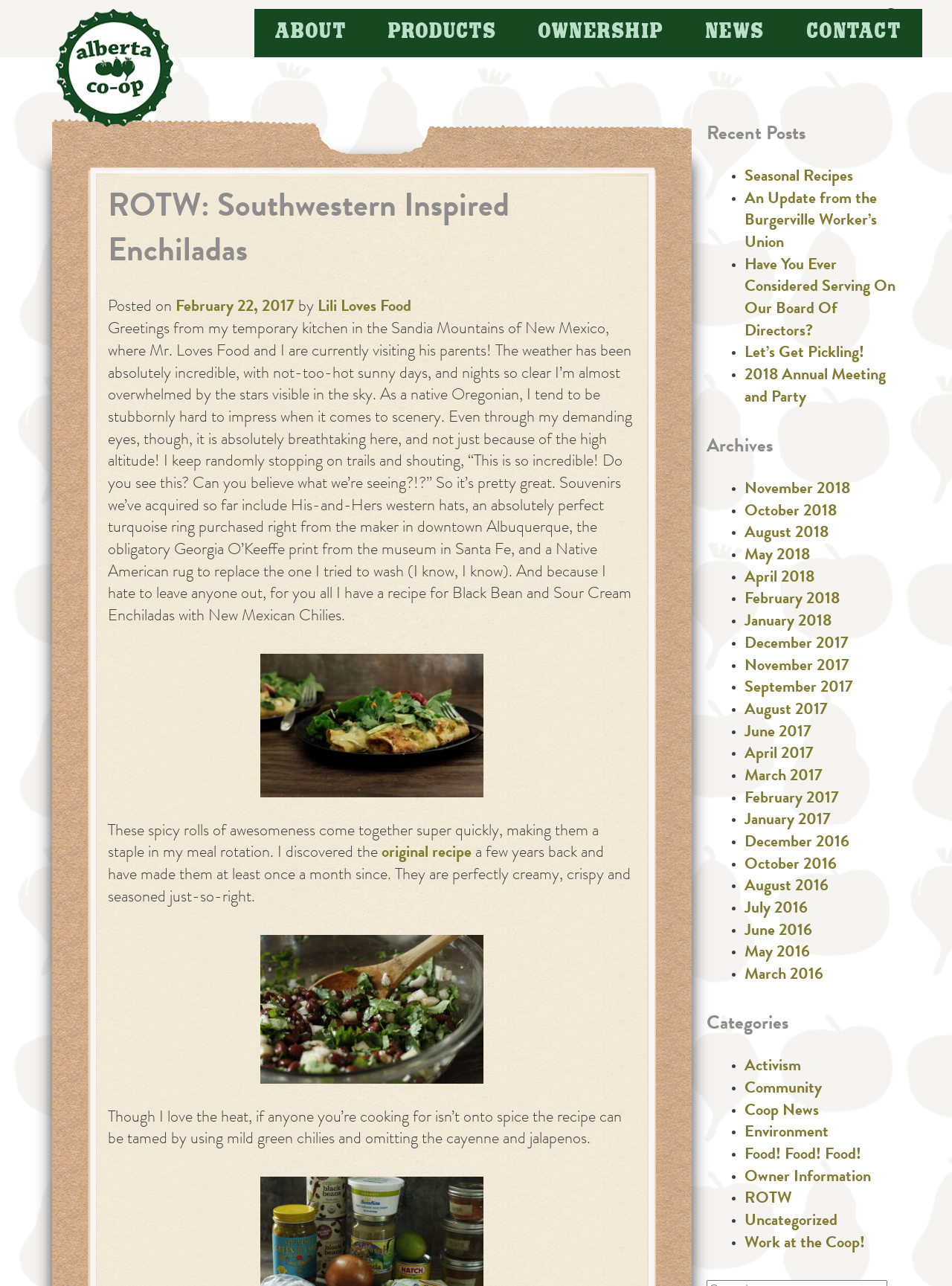What is the name of the section that lists recent posts?
Look at the image and respond with a one-word or short-phrase answer.

Recent Posts